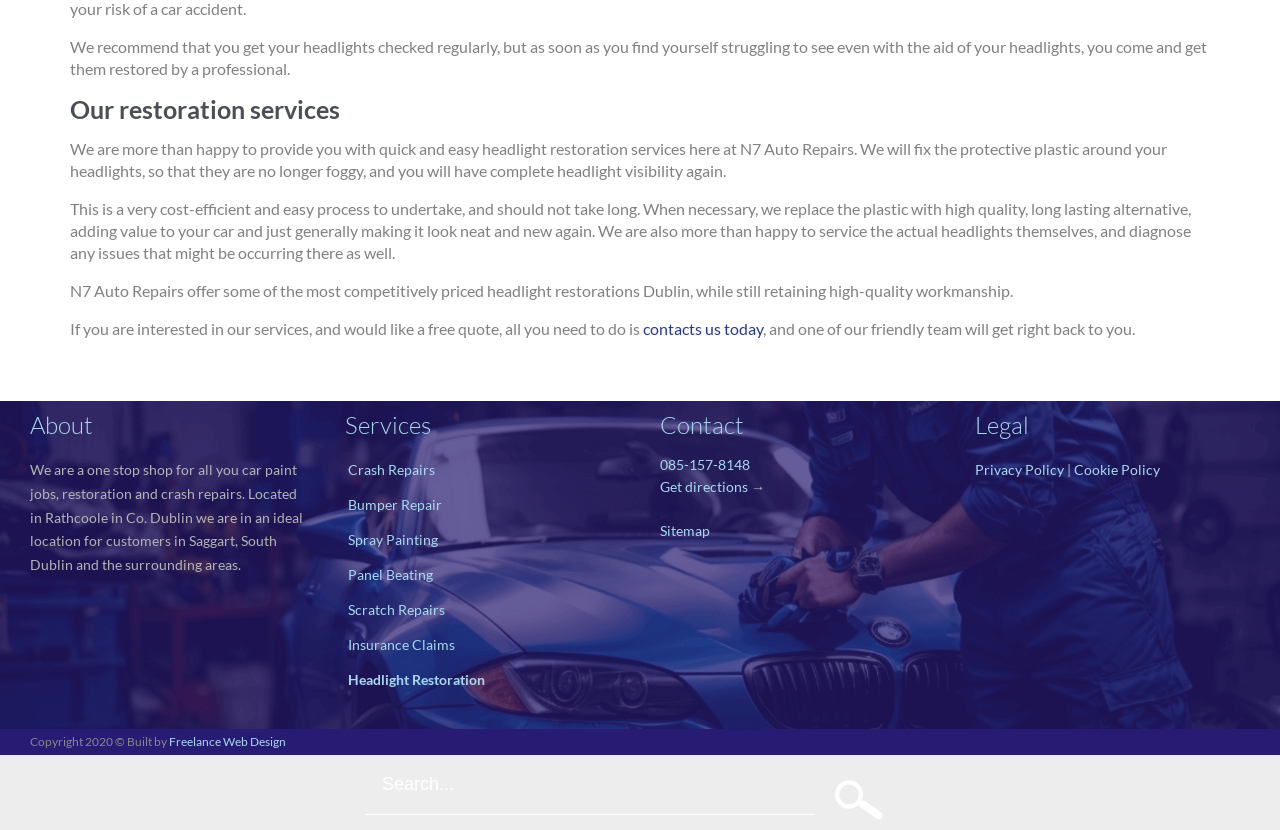Pinpoint the bounding box coordinates of the area that must be clicked to complete this instruction: "Share on Facebook".

None